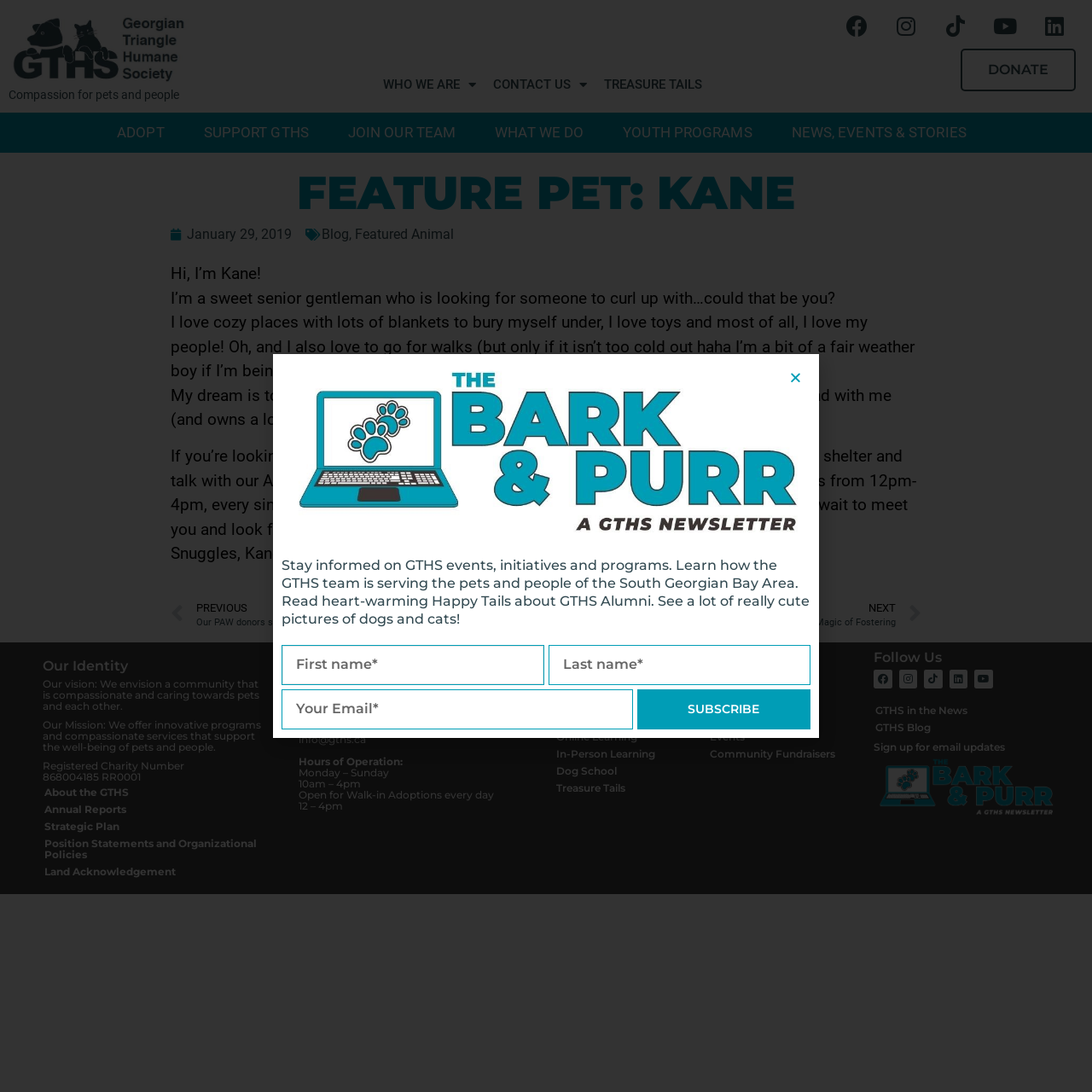Could you determine the bounding box coordinates of the clickable element to complete the instruction: "Sign up for email updates"? Provide the coordinates as four float numbers between 0 and 1, i.e., [left, top, right, bottom].

[0.8, 0.678, 0.92, 0.69]